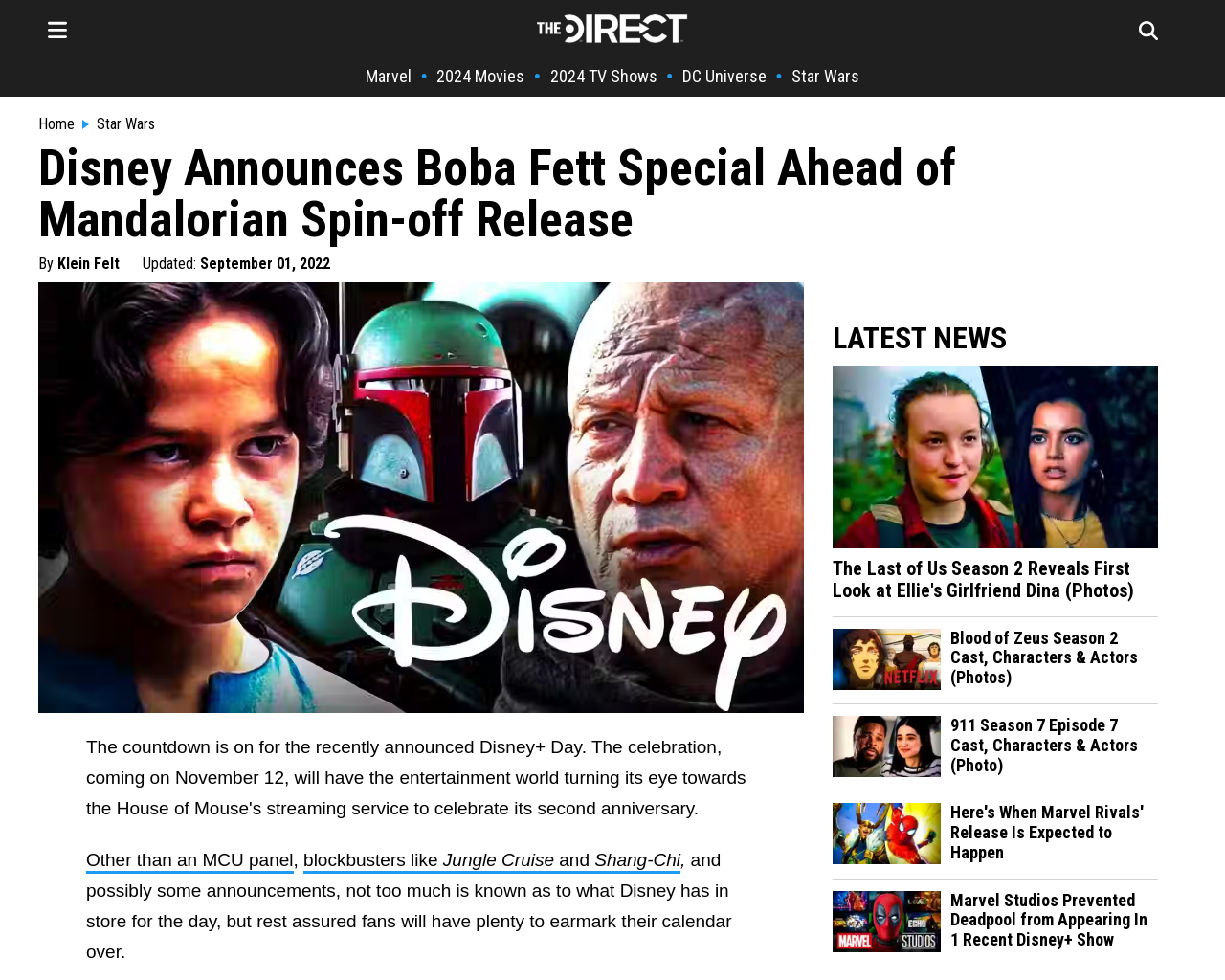What is the name of the special announced by Disney?
Could you answer the question in a detailed manner, providing as much information as possible?

The webpage announces a special focusing on Boba Fett, and the image with the description 'Boba Fett Disney+ Special' is displayed, indicating that the special is about Boba Fett.